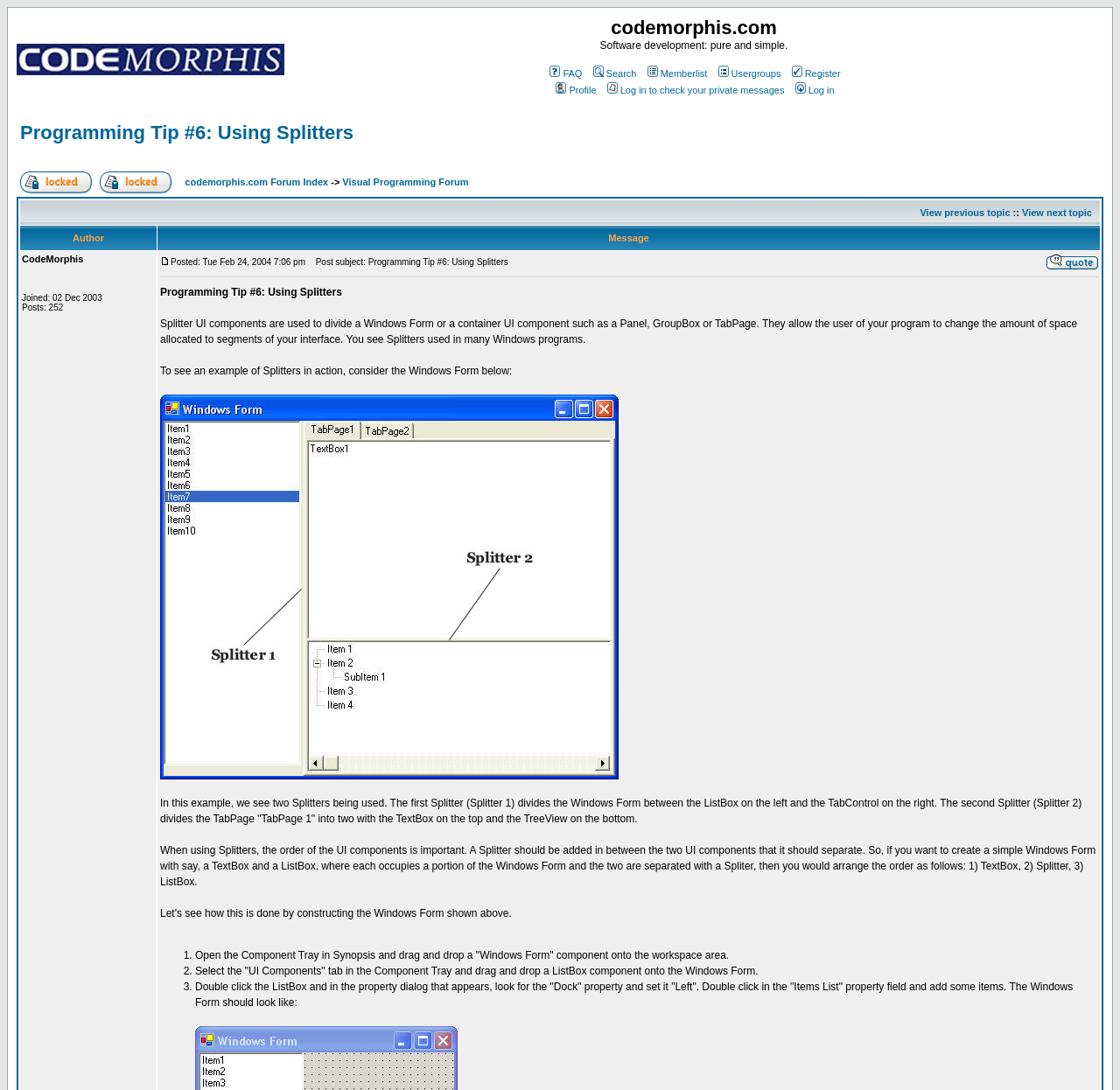Determine the bounding box coordinates for the area that needs to be clicked to fulfill this task: "Browse latest articles". The coordinates must be given as four float numbers between 0 and 1, i.e., [left, top, right, bottom].

None